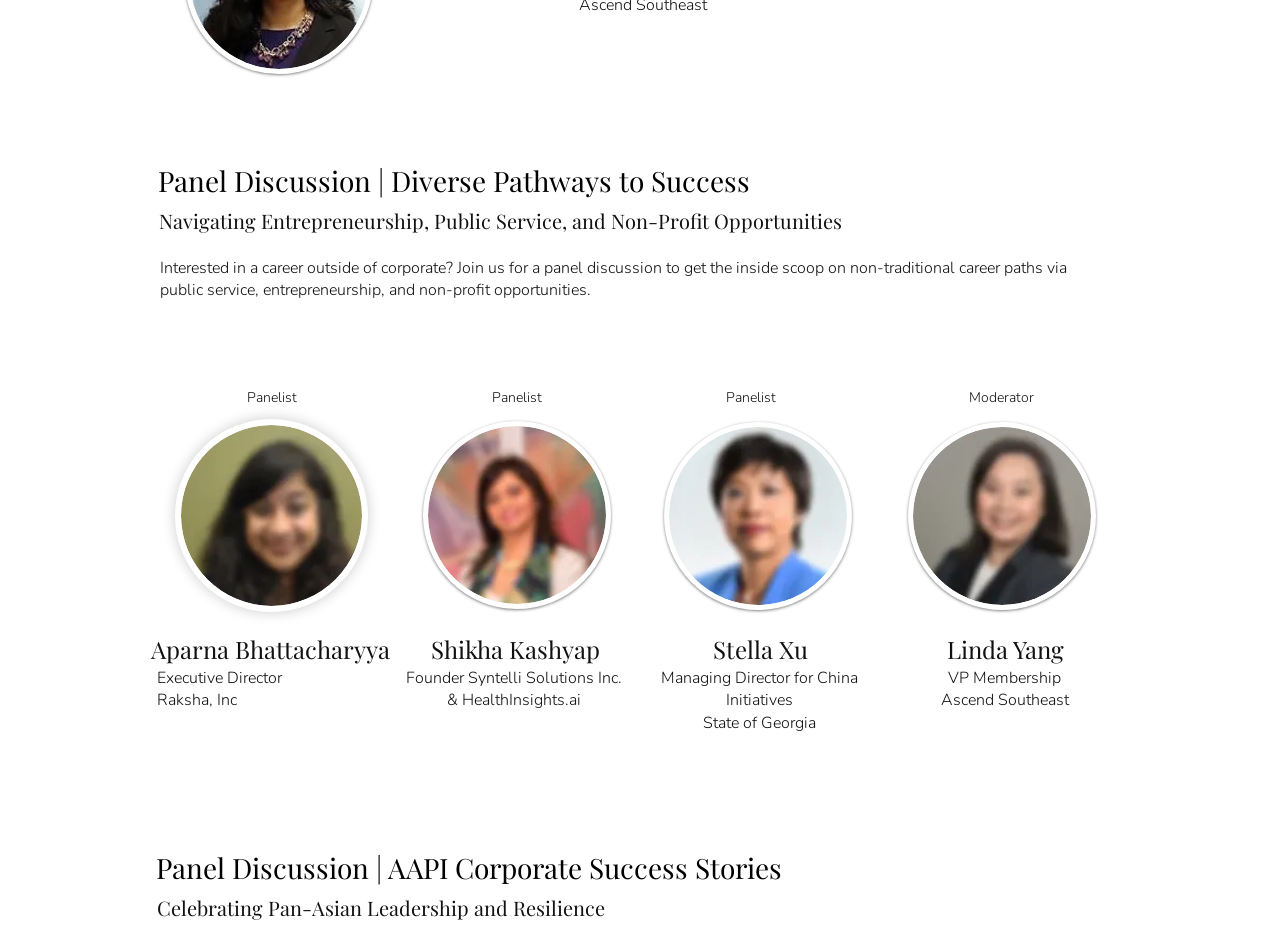Respond to the following question with a brief word or phrase:
Who is the moderator of the panel discussion?

Linda Yang